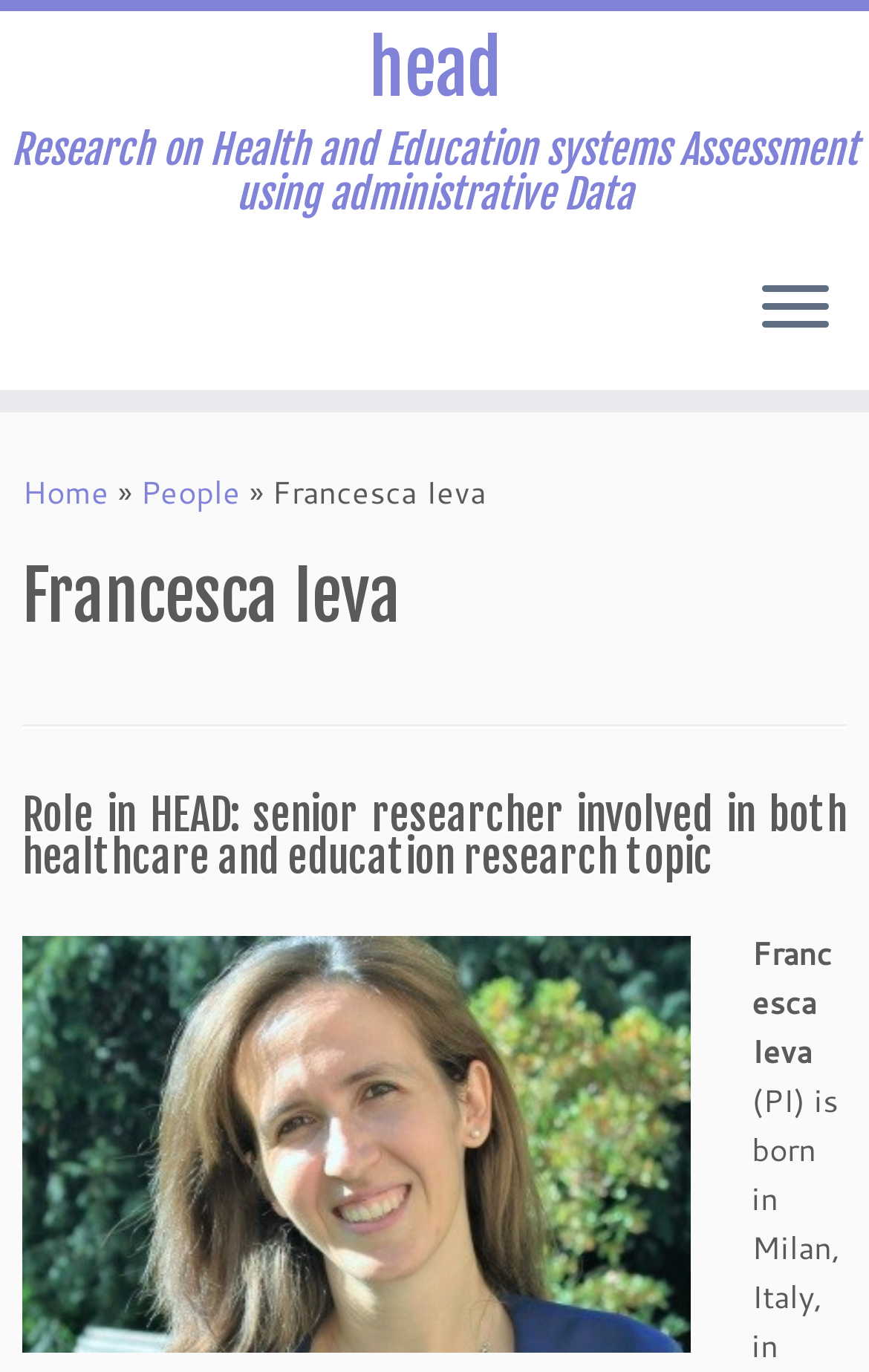Is there a menu button on the webpage?
Provide a fully detailed and comprehensive answer to the question.

I found a button element with the text 'Open the menu', which suggests that there is a menu that can be opened on the webpage. The button's bounding box coordinates indicate that it is located near the top-right corner of the page.